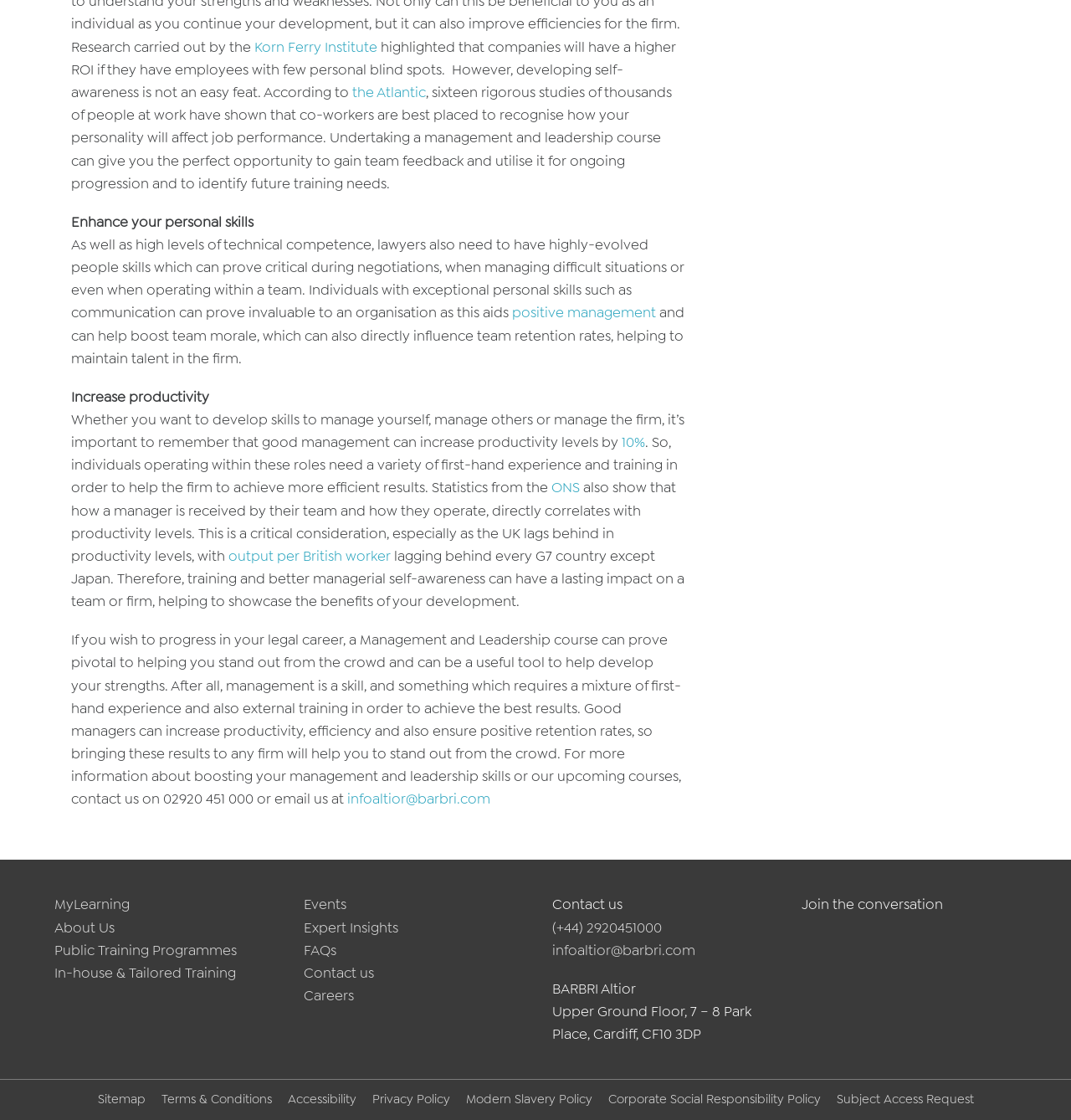Find and indicate the bounding box coordinates of the region you should select to follow the given instruction: "Go to 'MyLearning'".

[0.051, 0.799, 0.121, 0.816]